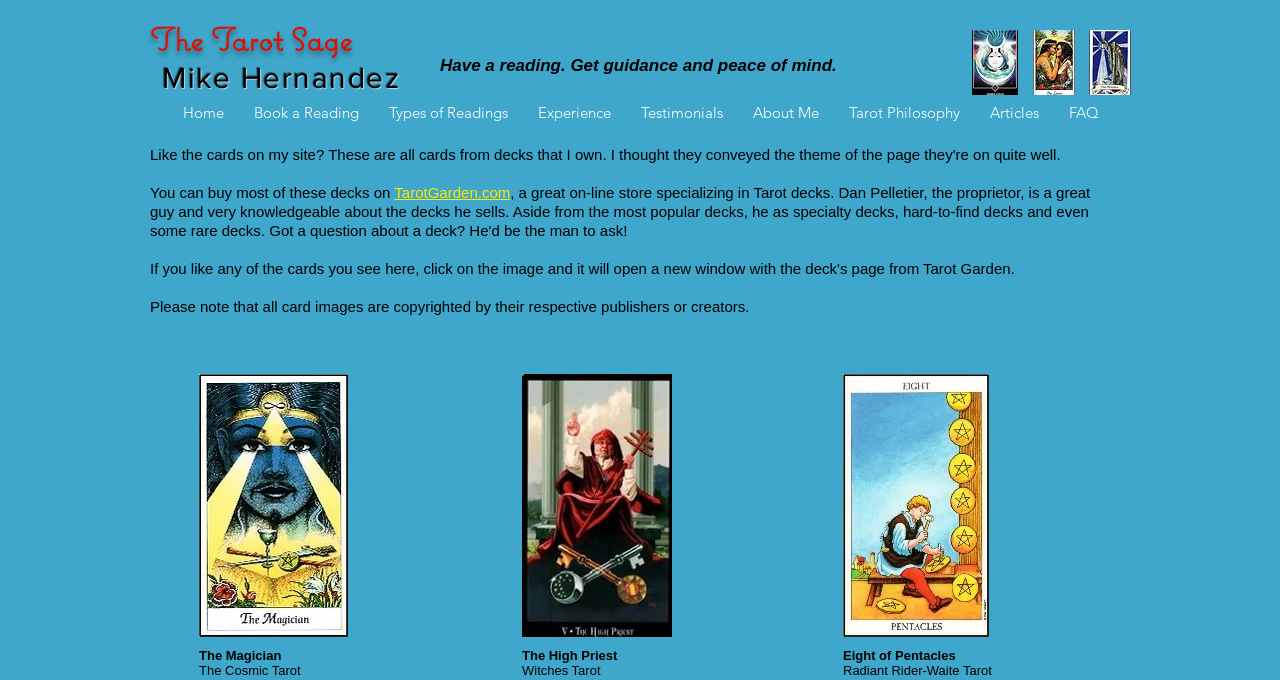Can you identify the bounding box coordinates of the clickable region needed to carry out this instruction: 'Read articles about tarot philosophy'? The coordinates should be four float numbers within the range of 0 to 1, stated as [left, top, right, bottom].

[0.652, 0.143, 0.762, 0.188]